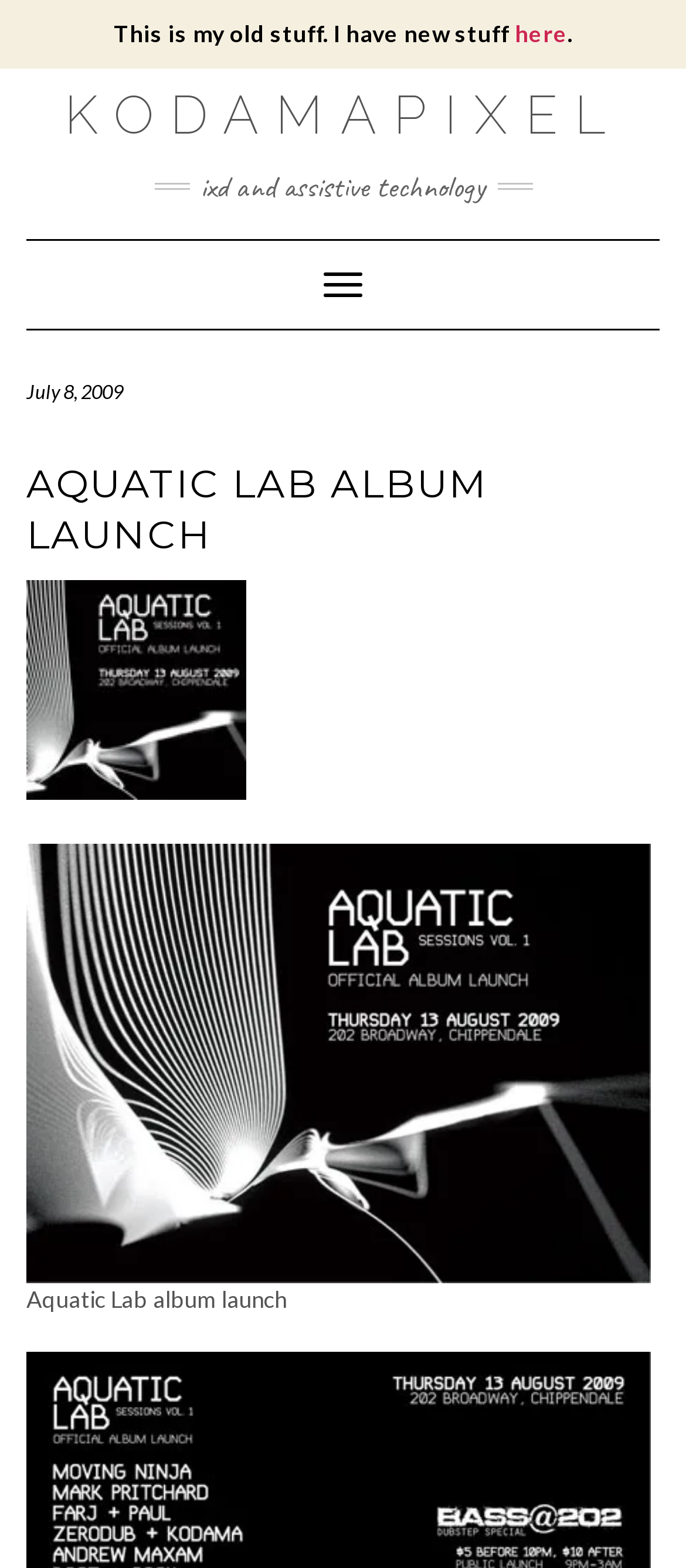From the webpage screenshot, identify the region described by here. Provide the bounding box coordinates as (top-left x, top-left y, bottom-right x, bottom-right y), with each value being a floating point number between 0 and 1.

[0.75, 0.012, 0.827, 0.03]